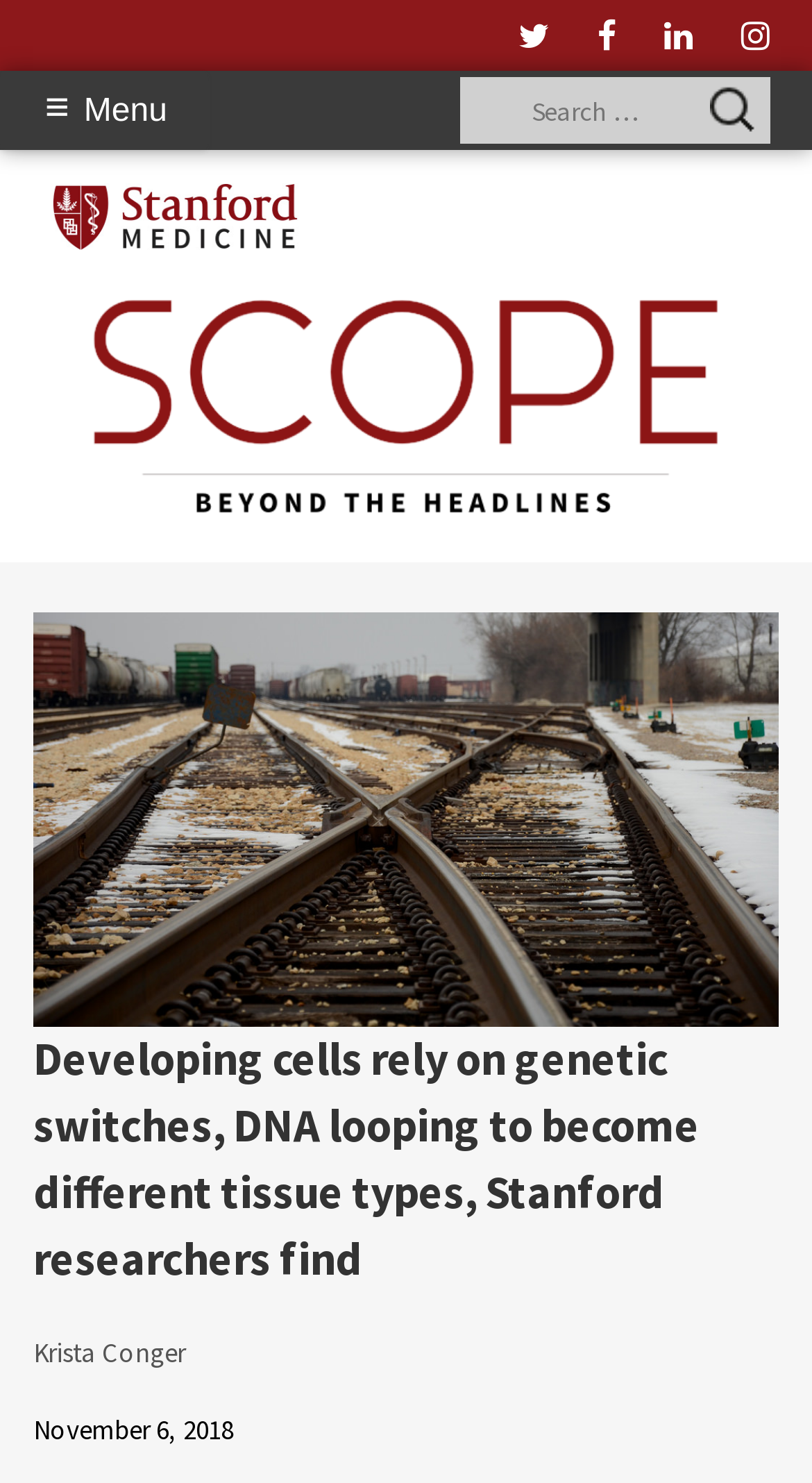Identify the bounding box coordinates of the clickable section necessary to follow the following instruction: "Contact Kraken Design via email". The coordinates should be presented as four float numbers from 0 to 1, i.e., [left, top, right, bottom].

None